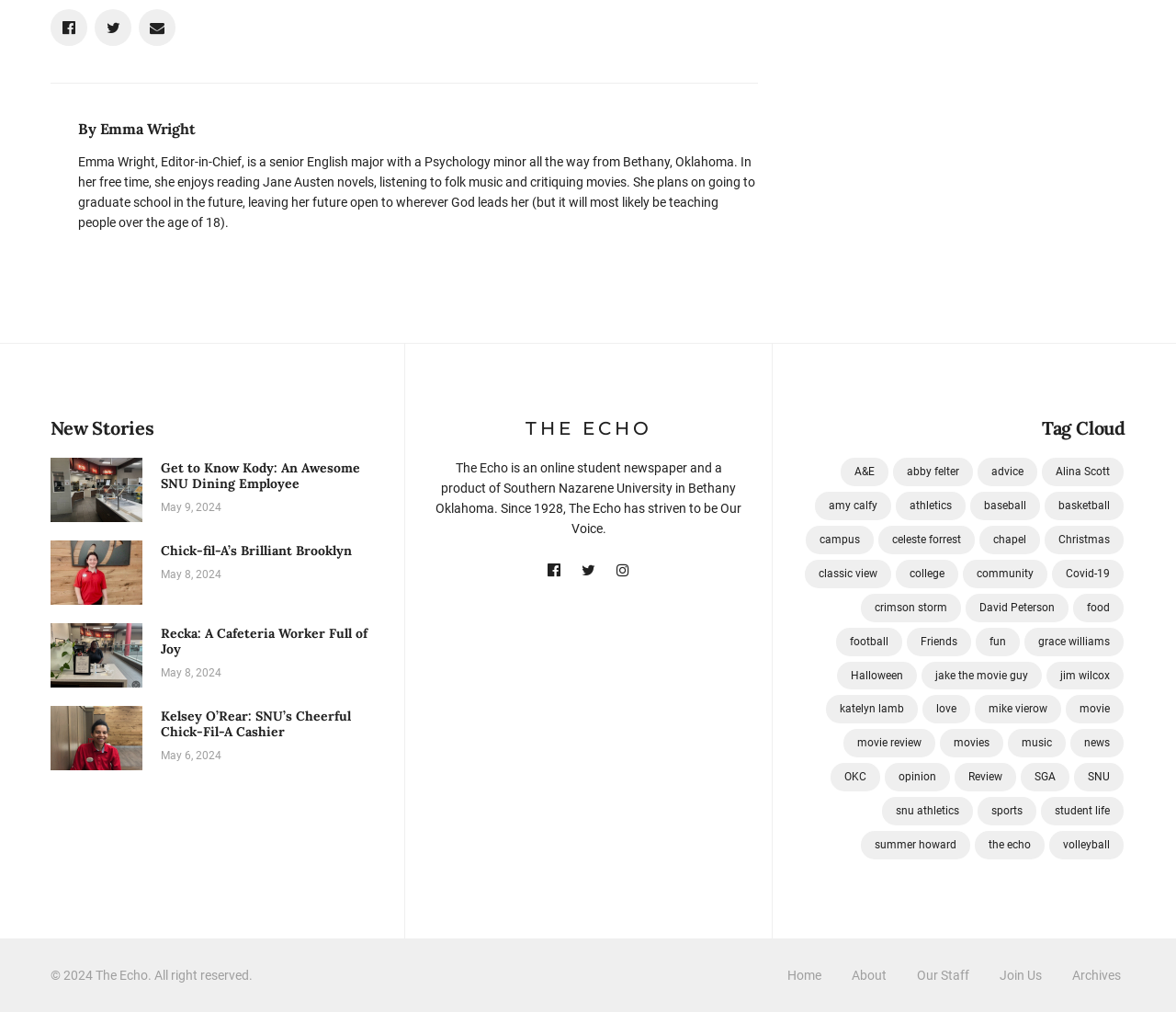Please identify the bounding box coordinates of the area that needs to be clicked to follow this instruction: "Check the latest news".

[0.043, 0.413, 0.32, 0.435]